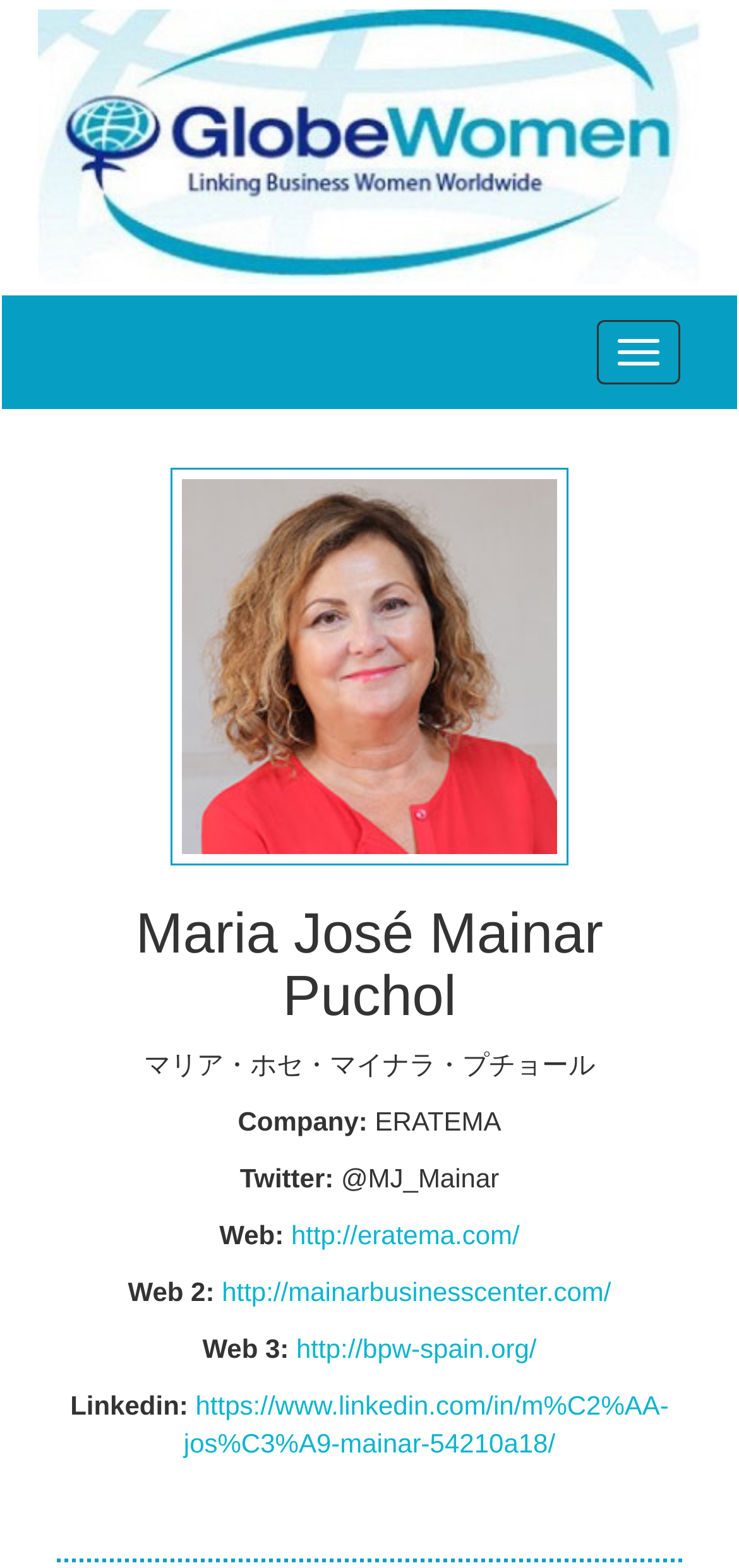Please find the bounding box for the UI element described by: "http://mainarbusinesscenter.com/".

[0.3, 0.814, 0.827, 0.833]